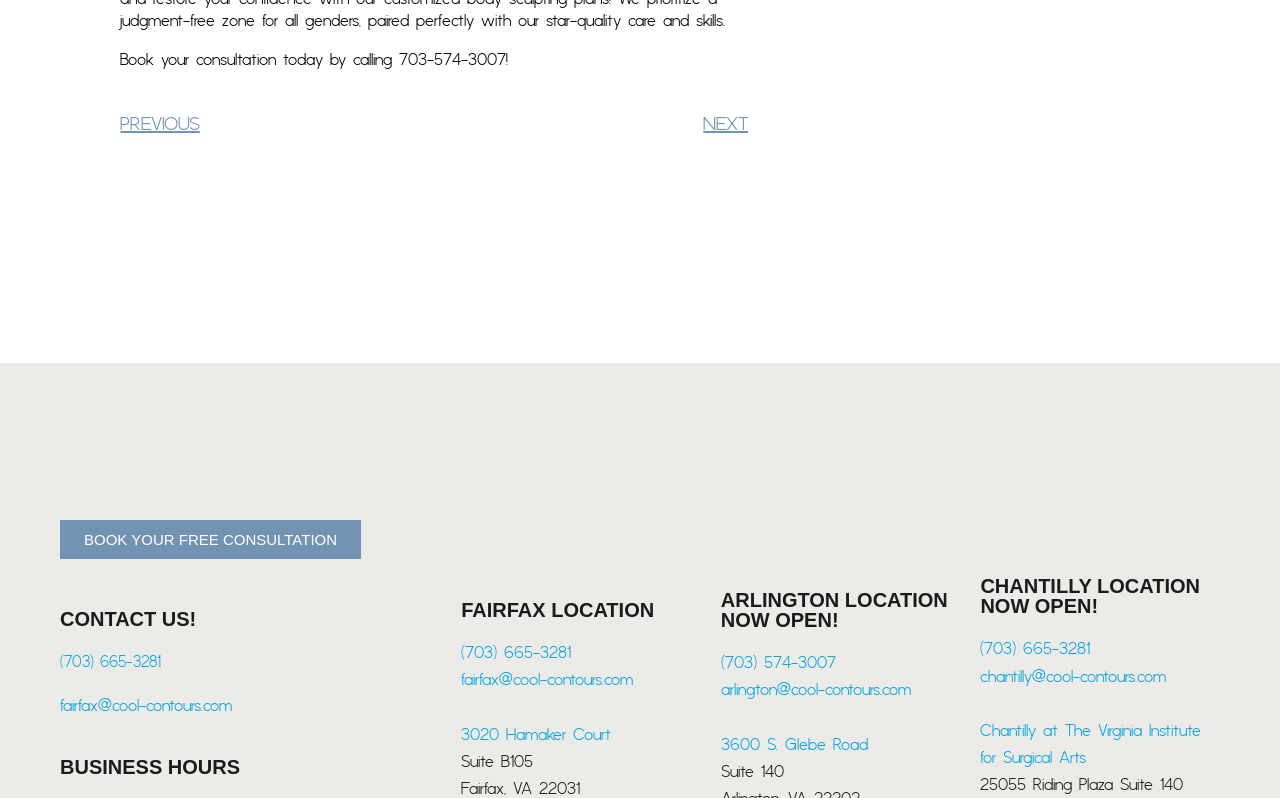Using details from the image, please answer the following question comprehensively:
What is the business hours section title?

The business hours section title is a heading element on the webpage, which is not explicitly mentioned but can be inferred from the context of the surrounding elements.